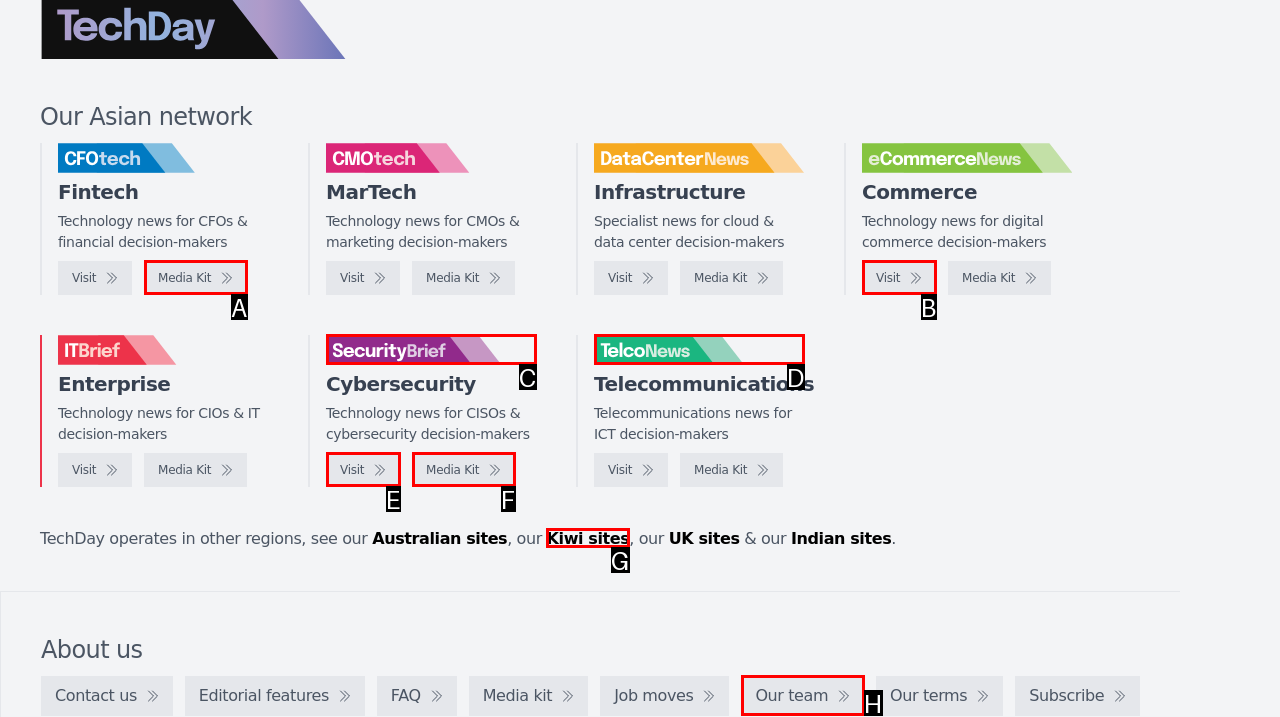Determine the HTML element that aligns with the description: Kiwi sites
Answer by stating the letter of the appropriate option from the available choices.

G